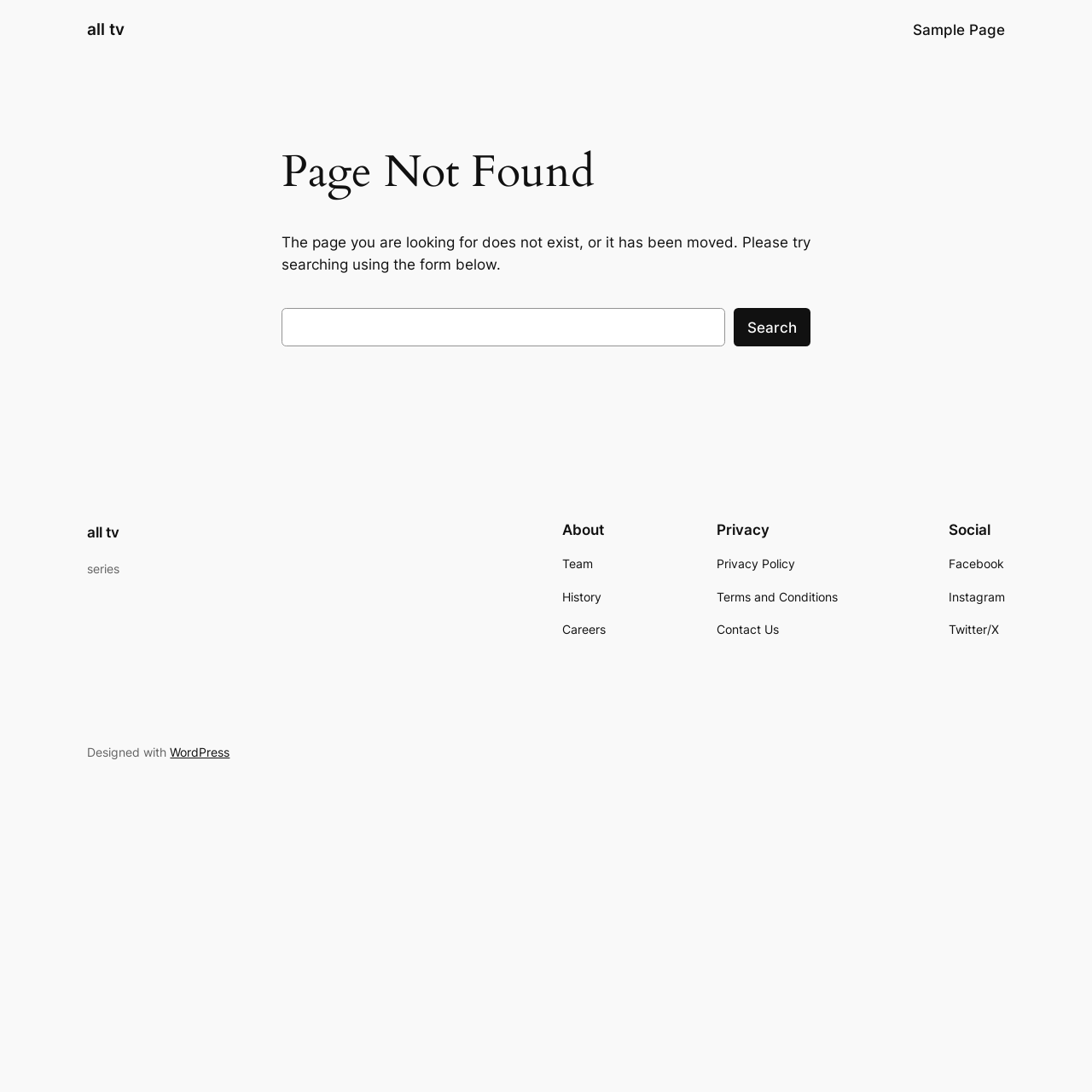Bounding box coordinates are specified in the format (top-left x, top-left y, bottom-right x, bottom-right y). All values are floating point numbers bounded between 0 and 1. Please provide the bounding box coordinate of the region this sentence describes: Search

[0.672, 0.282, 0.742, 0.317]